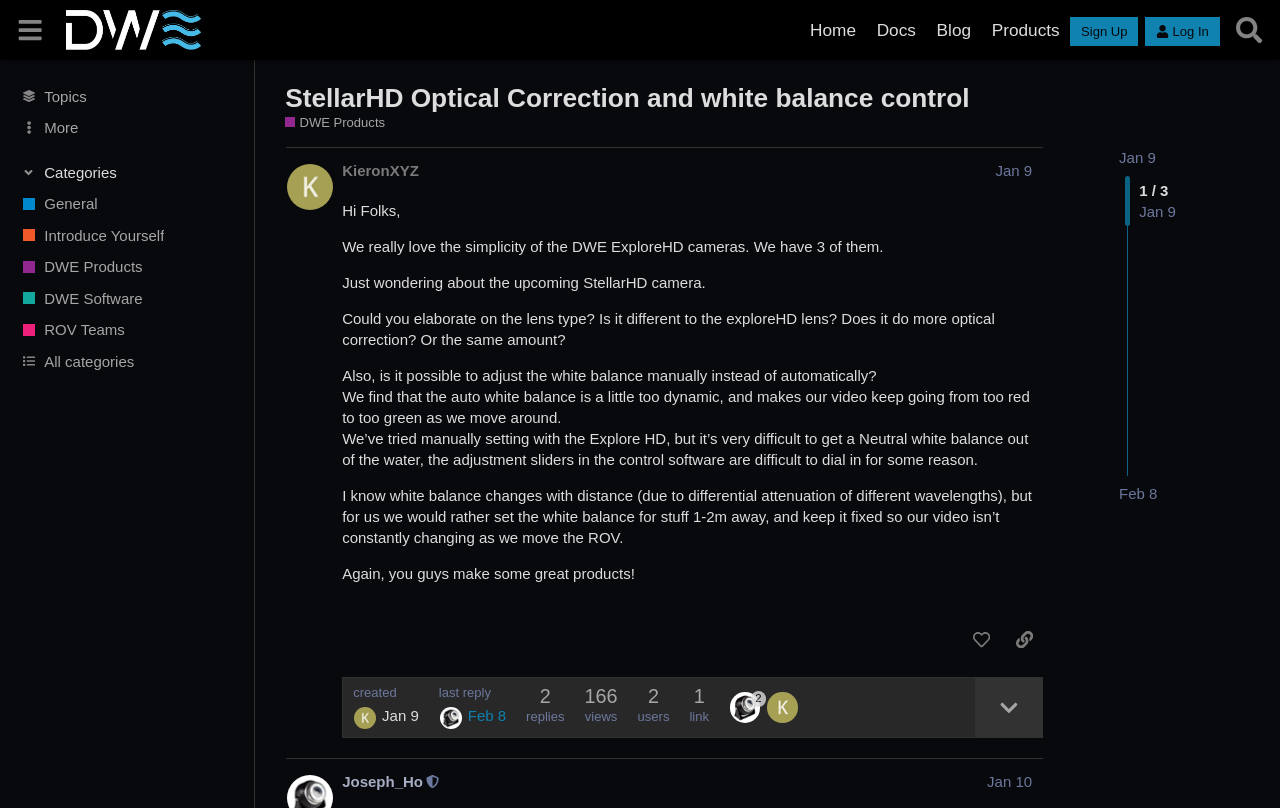Locate the bounding box coordinates of the area to click to fulfill this instruction: "Click on the 'Sign Up' button". The bounding box should be presented as four float numbers between 0 and 1, in the order [left, top, right, bottom].

[0.836, 0.021, 0.889, 0.057]